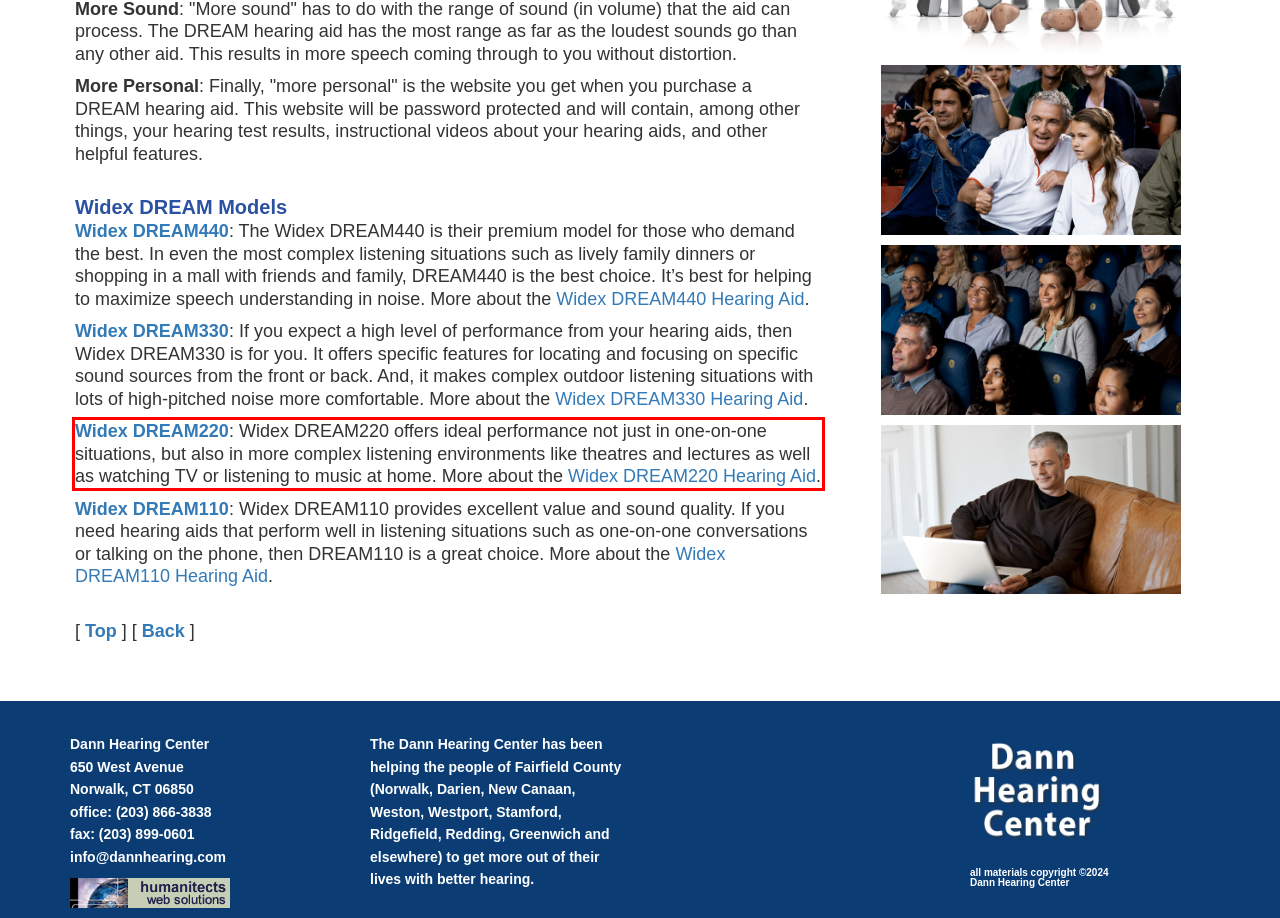Identify the text within the red bounding box on the webpage screenshot and generate the extracted text content.

Widex DREAM220: Widex DREAM220 offers ideal performance not just in one-on-one situations, but also in more complex listening environments like theatres and lectures as well as watching TV or listening to music at home. More about the Widex DREAM220 Hearing Aid.